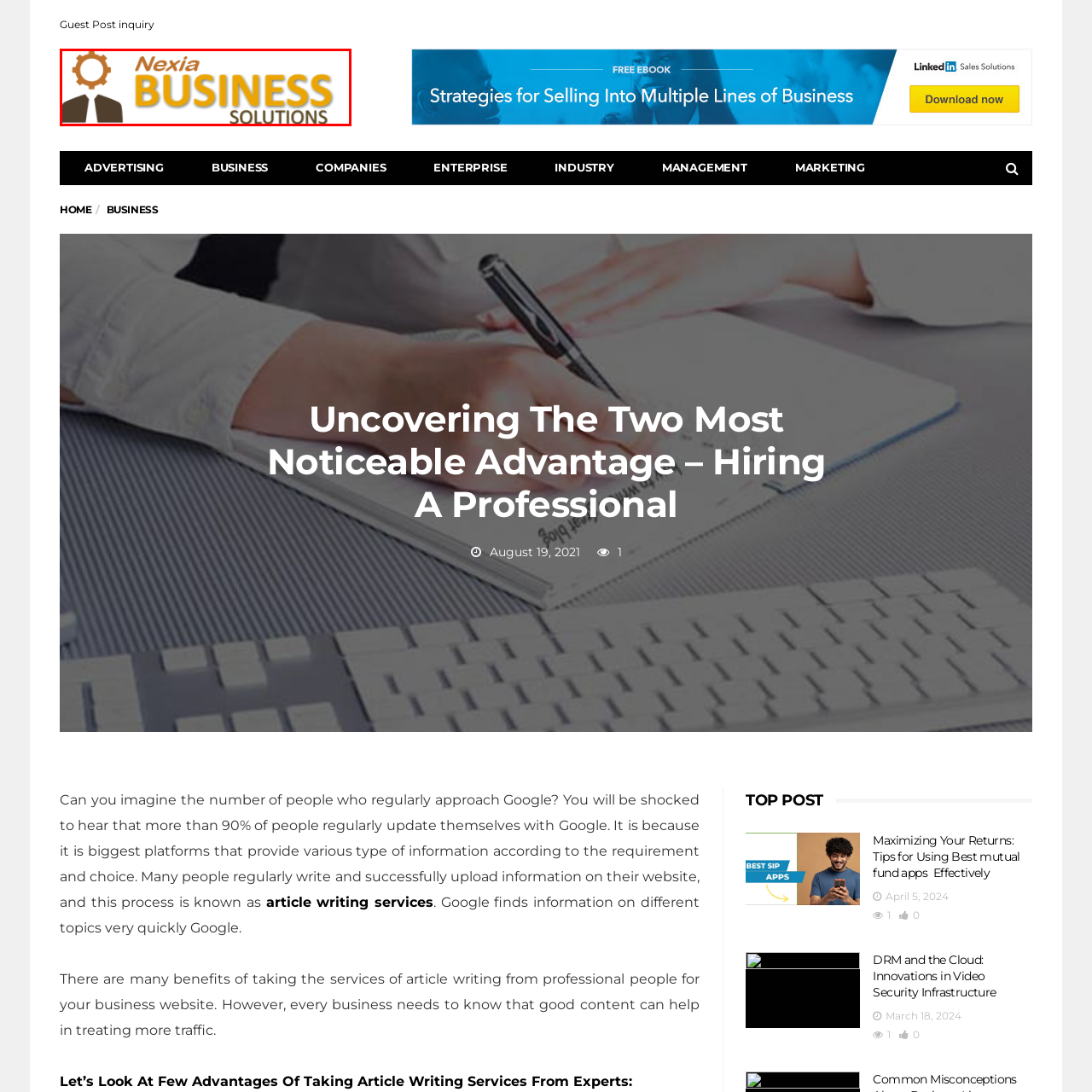What does the gear symbolize?
Carefully scrutinize the image inside the red bounding box and generate a comprehensive answer, drawing from the visual content.

According to the caption, the graphic element depicting a gear symbolizes efficiency and industry, which implies that the gear is a representation of these concepts.